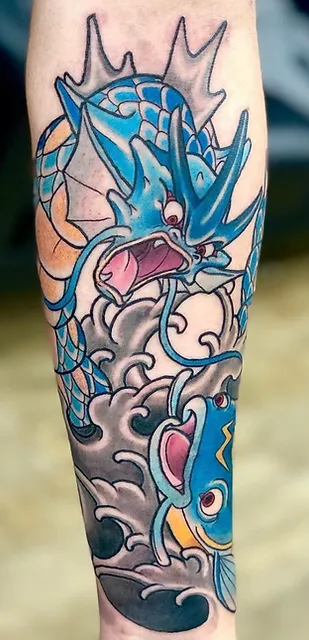Who is the artist of this tattoo design?
Look at the image and respond with a one-word or short phrase answer.

Brock Fidow